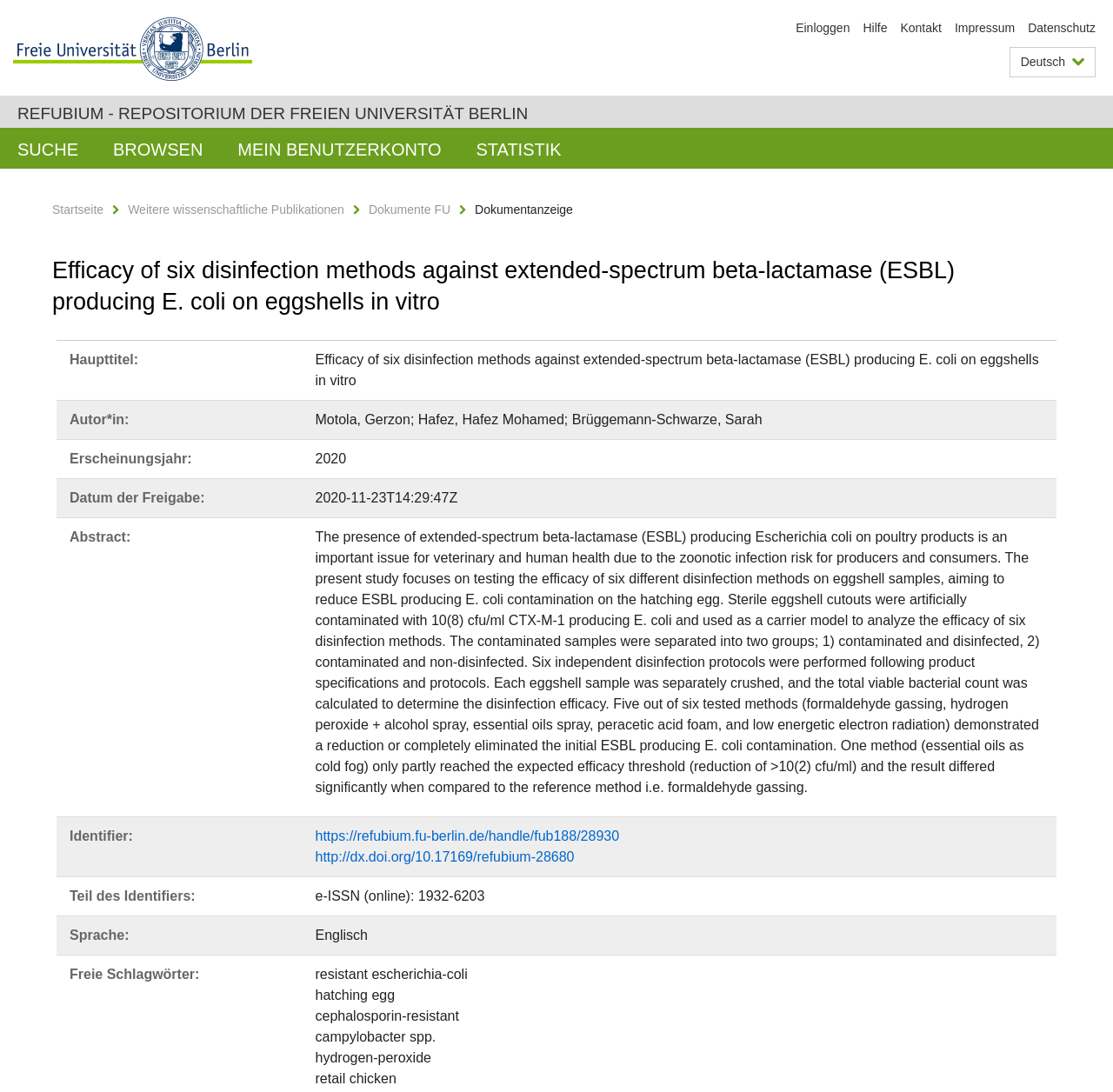Can you provide the bounding box coordinates for the element that should be clicked to implement the instruction: "Browse publications"?

[0.086, 0.117, 0.198, 0.154]